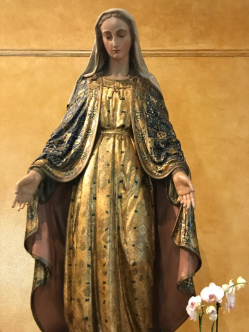Capture every detail in the image and describe it fully.

This image features a stunning statue of Our Lady of Seattle, prominently displayed within the Cathedral of St. James. The sculpture showcases a beautifully detailed representation of the Virgin Mary, adorned in rich, intricately patterned robes that blend shades of gold and blue. Her serene expression and gently outstretched arms evoke a sense of peace and invitation. The statue is set against a warm, textured background that enhances its presence, while at the base, white orchids offer a delicate touch of nature, enhancing the reverence of the scene. This work of art not only signifies the spiritual significance of Our Lady of Seattle but also reflects the artistic heritage and devotion found in this historic cathedral.